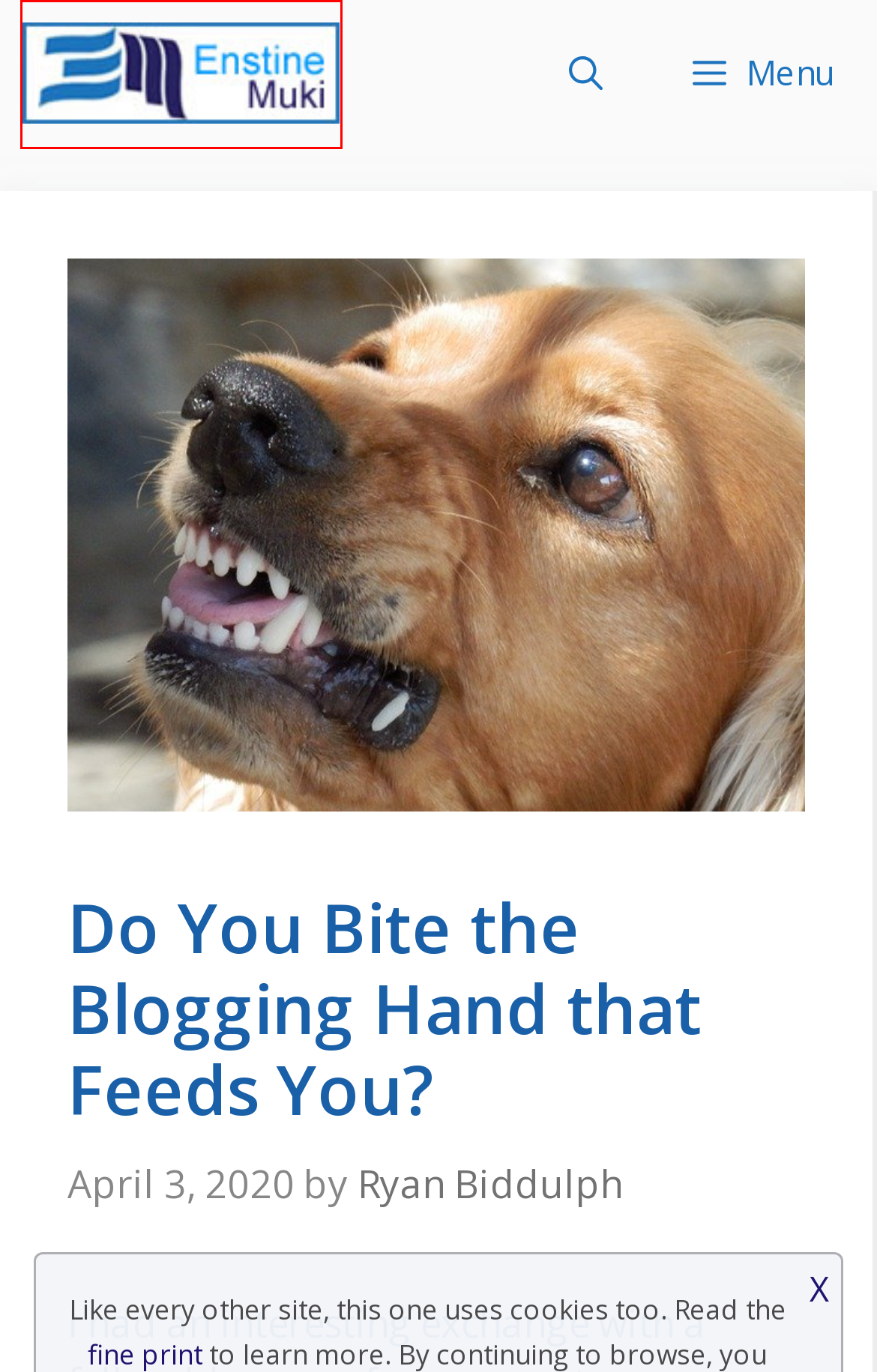A screenshot of a webpage is given, featuring a red bounding box around a UI element. Please choose the webpage description that best aligns with the new webpage after clicking the element in the bounding box. These are the descriptions:
A. Ryan Biddulph, Author at Business with blogging!
B. What Is 1 Secret Buzzword of Successful Bloggers?
C. Steps to Backup and Migrate Your WordPress Site!
D. Disclaimer - Legal notice - Business with blogging!
E. blog Archives -
F. Business with blogging! - Blogging tips, Internet Marketing, SEO and Web Traffic!
G. How to Blog - Exceptional articles to help your blogging
H. How to upload high quality images on Instagram?

F